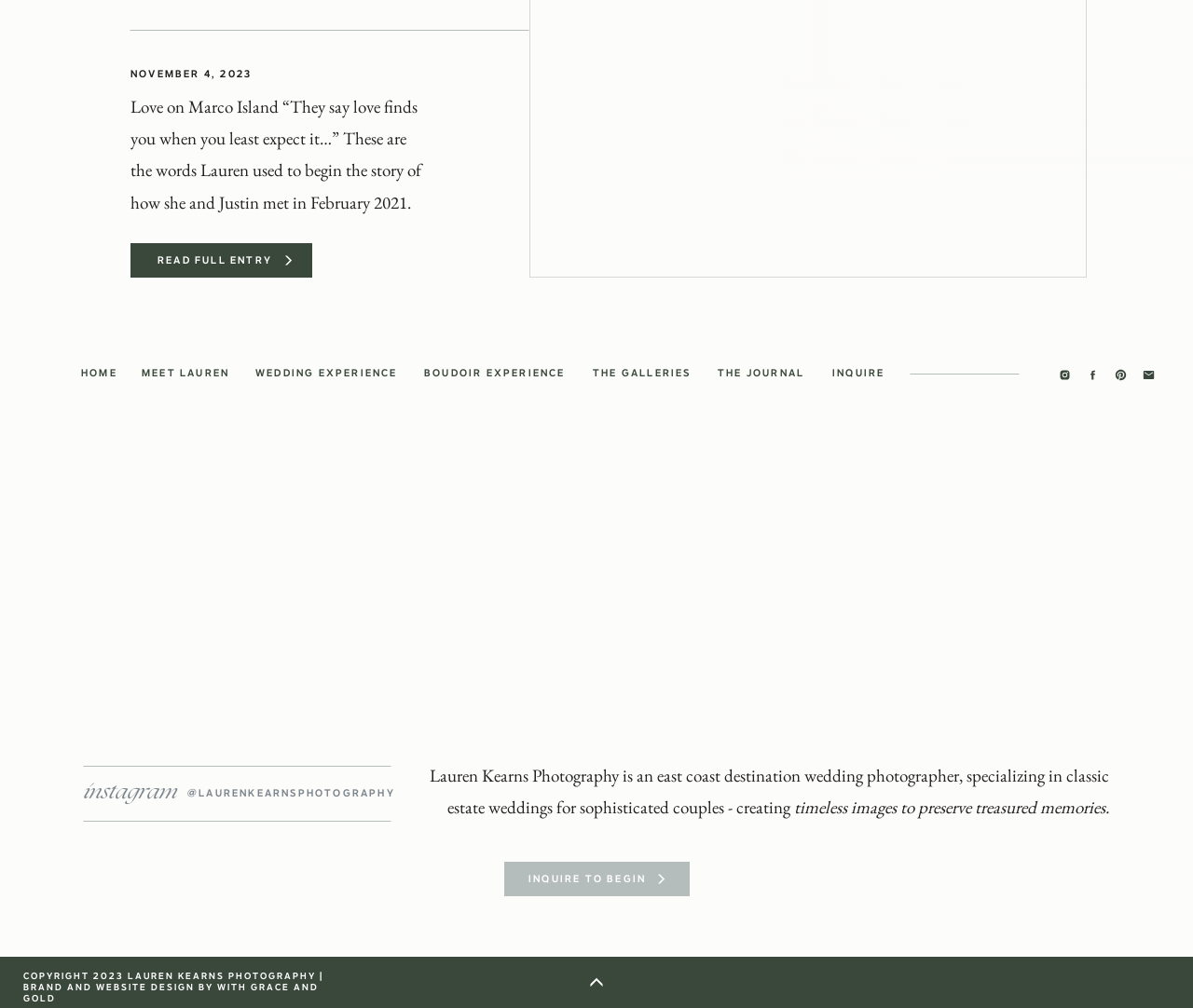Find the UI element described as: "wedding experience" and predict its bounding box coordinates. Ensure the coordinates are four float numbers between 0 and 1, [left, top, right, bottom].

[0.214, 0.364, 0.337, 0.38]